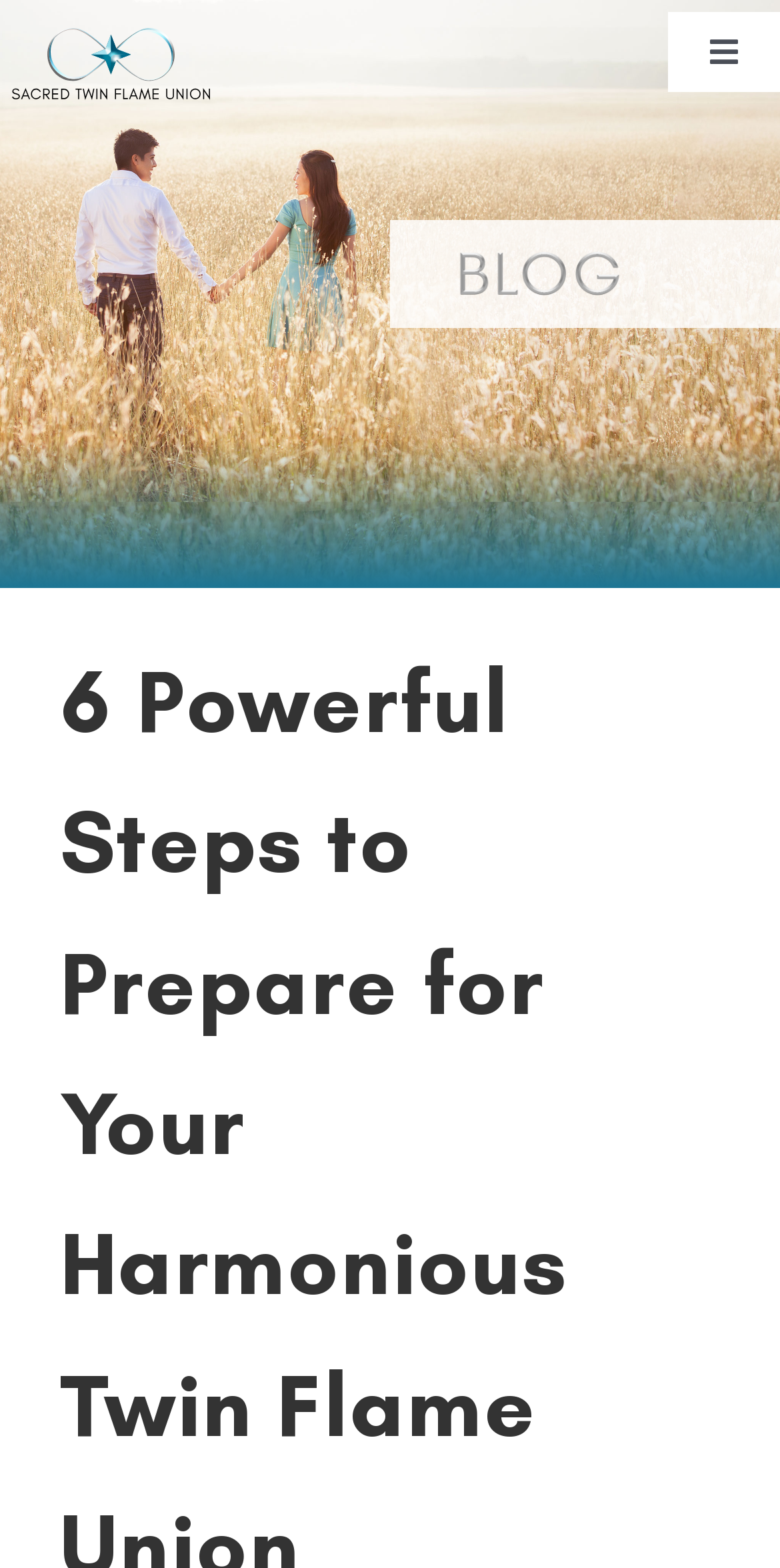Respond to the question below with a single word or phrase: What is the purpose of the 'Toggle Navigation' button?

To expand or collapse the menu